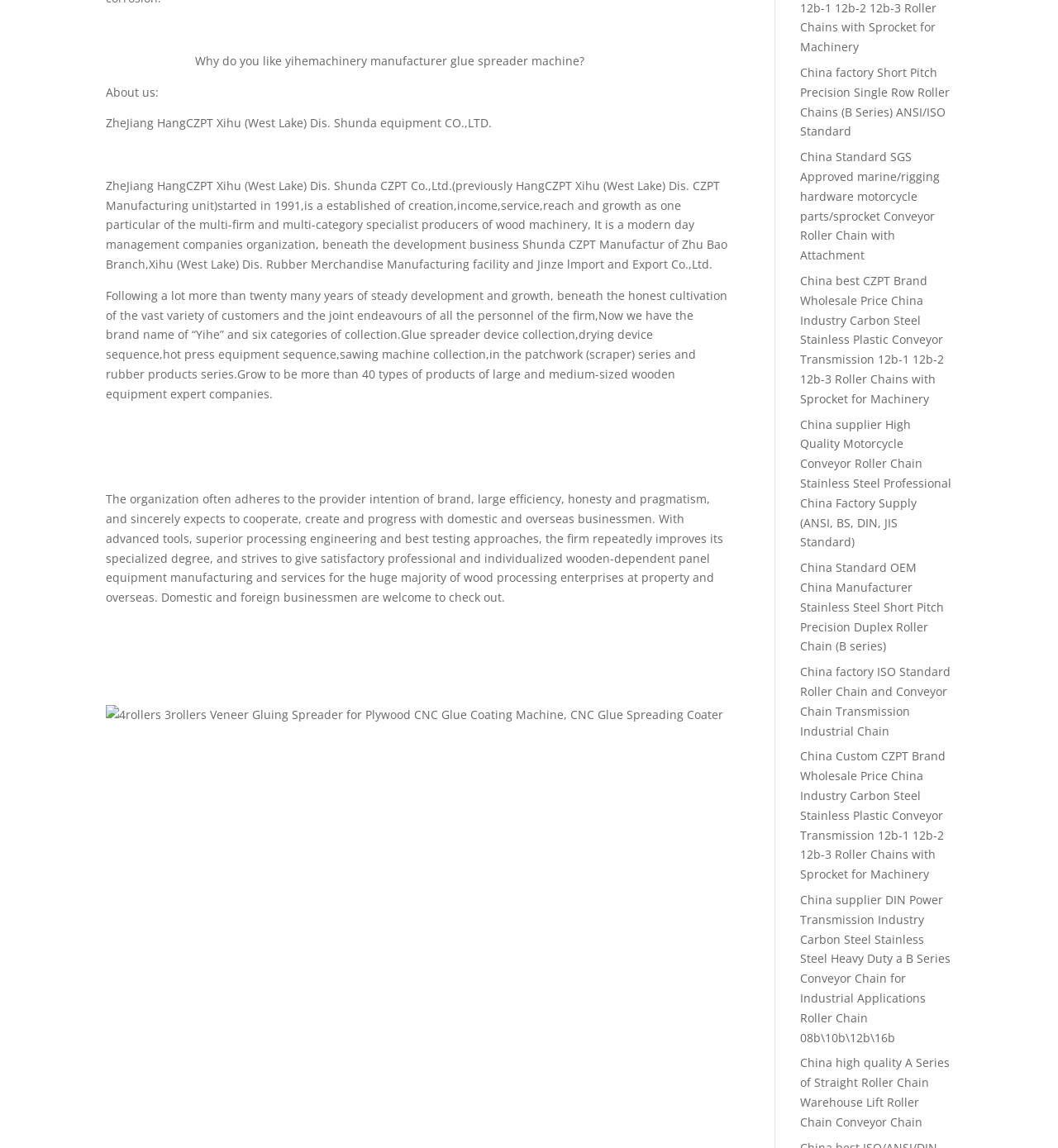What is the company's business philosophy?
Please give a well-detailed answer to the question.

I found the company's business philosophy in the StaticText element with ID 339, which mentions that the company adheres to the service intention of brand, high efficiency, honesty, and pragmatism.